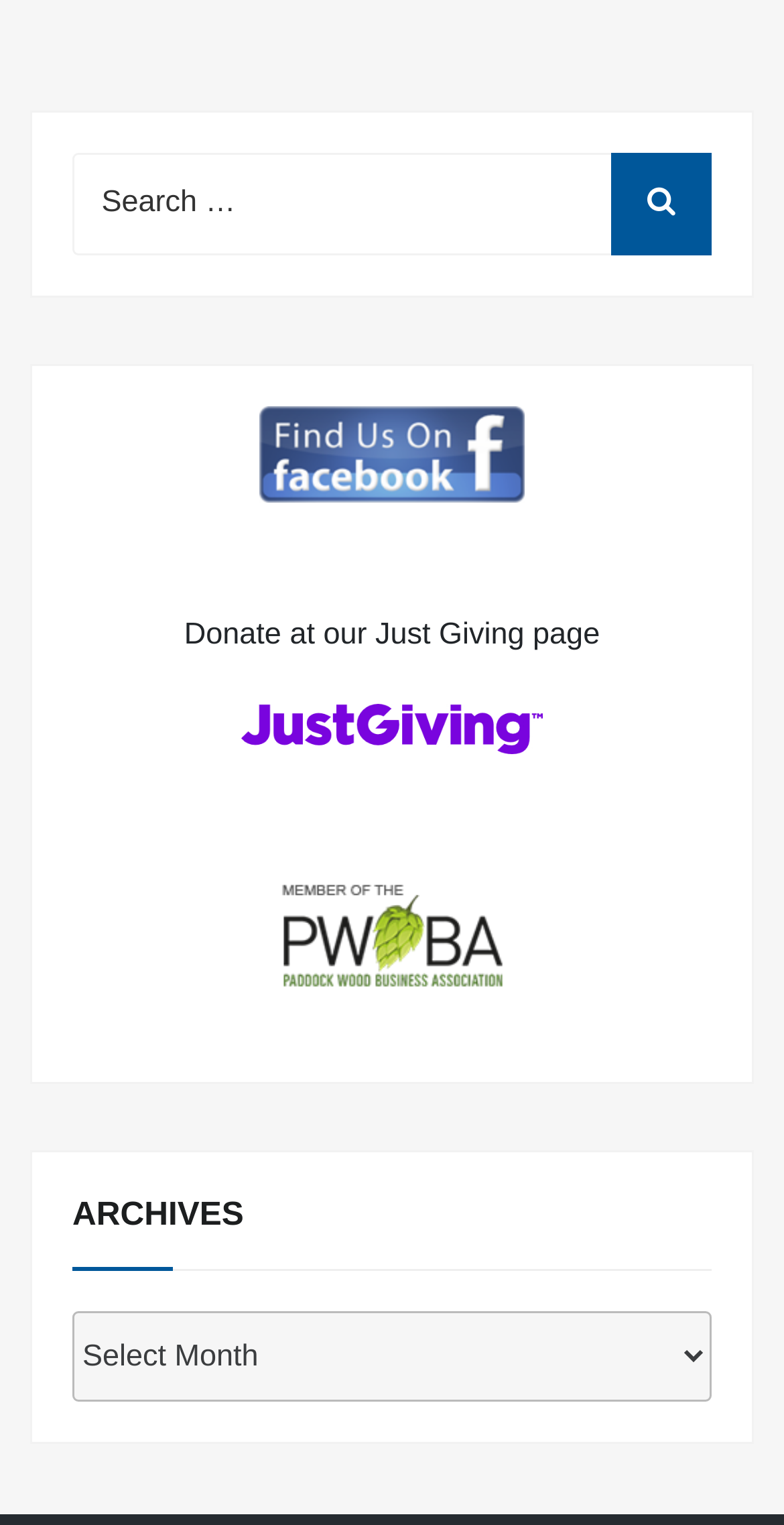Provide a thorough and detailed response to the question by examining the image: 
How many sections are there in the sidebar?

The sidebar contains several distinct sections, including the search box, the 'DONATE' button, the 'ARCHIVES' dropdown, and possibly others. While the exact number of sections is not clear, there are at least four visible sections.